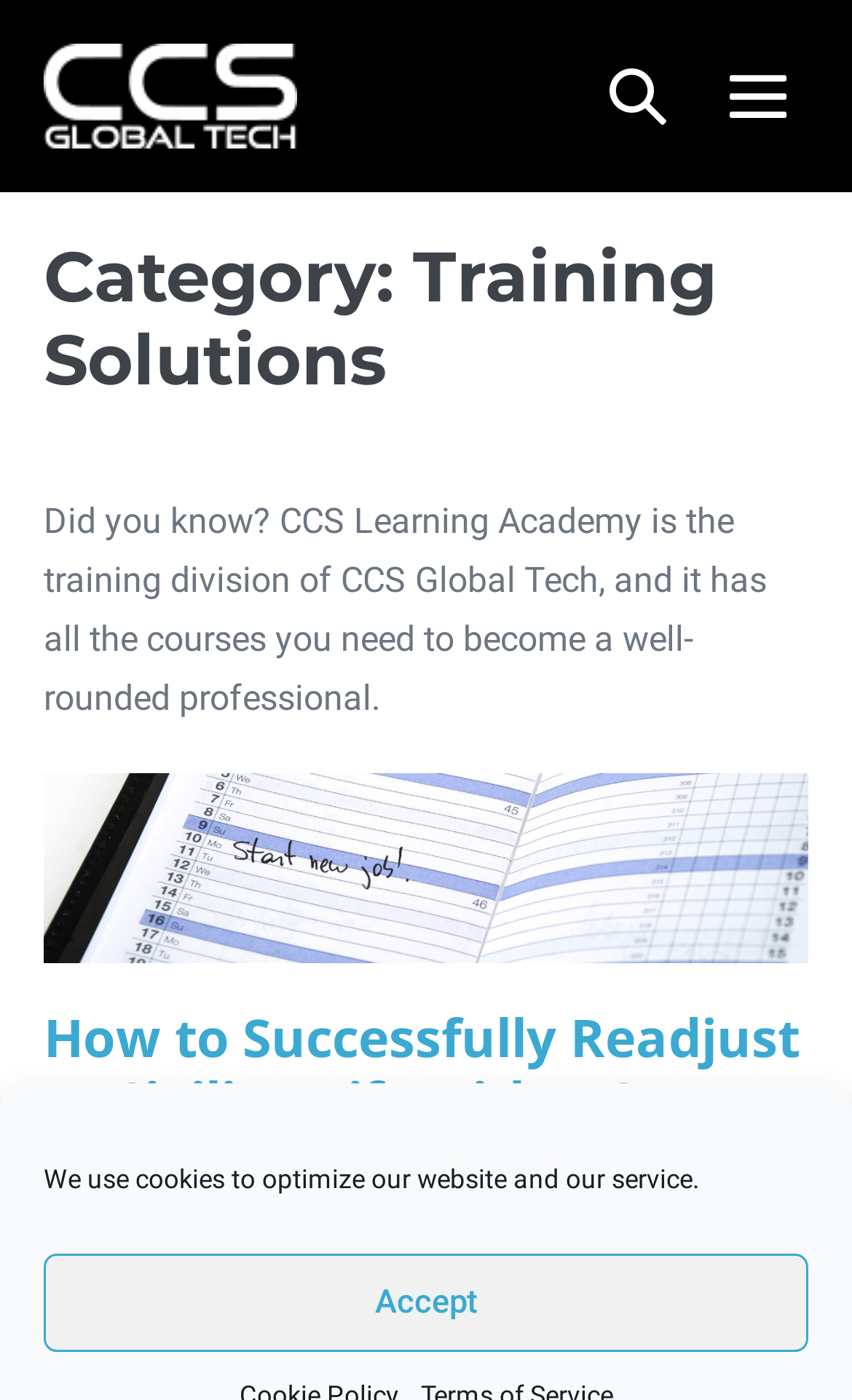Identify the bounding box for the described UI element. Provide the coordinates in (top-left x, top-left y, bottom-right x, bottom-right y) format with values ranging from 0 to 1: Accept

[0.051, 0.895, 0.949, 0.965]